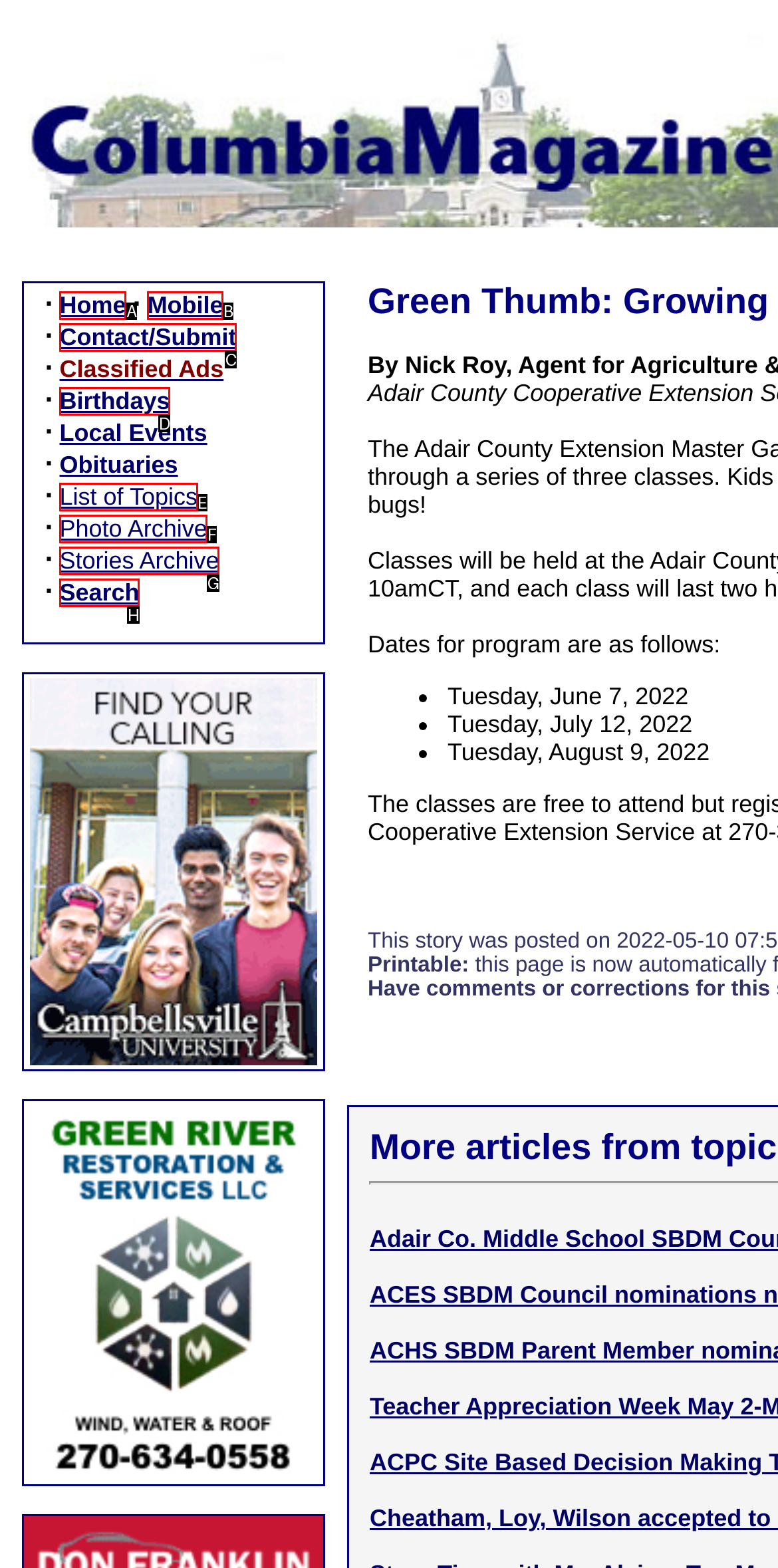Which UI element matches this description: List of Topics?
Reply with the letter of the correct option directly.

E